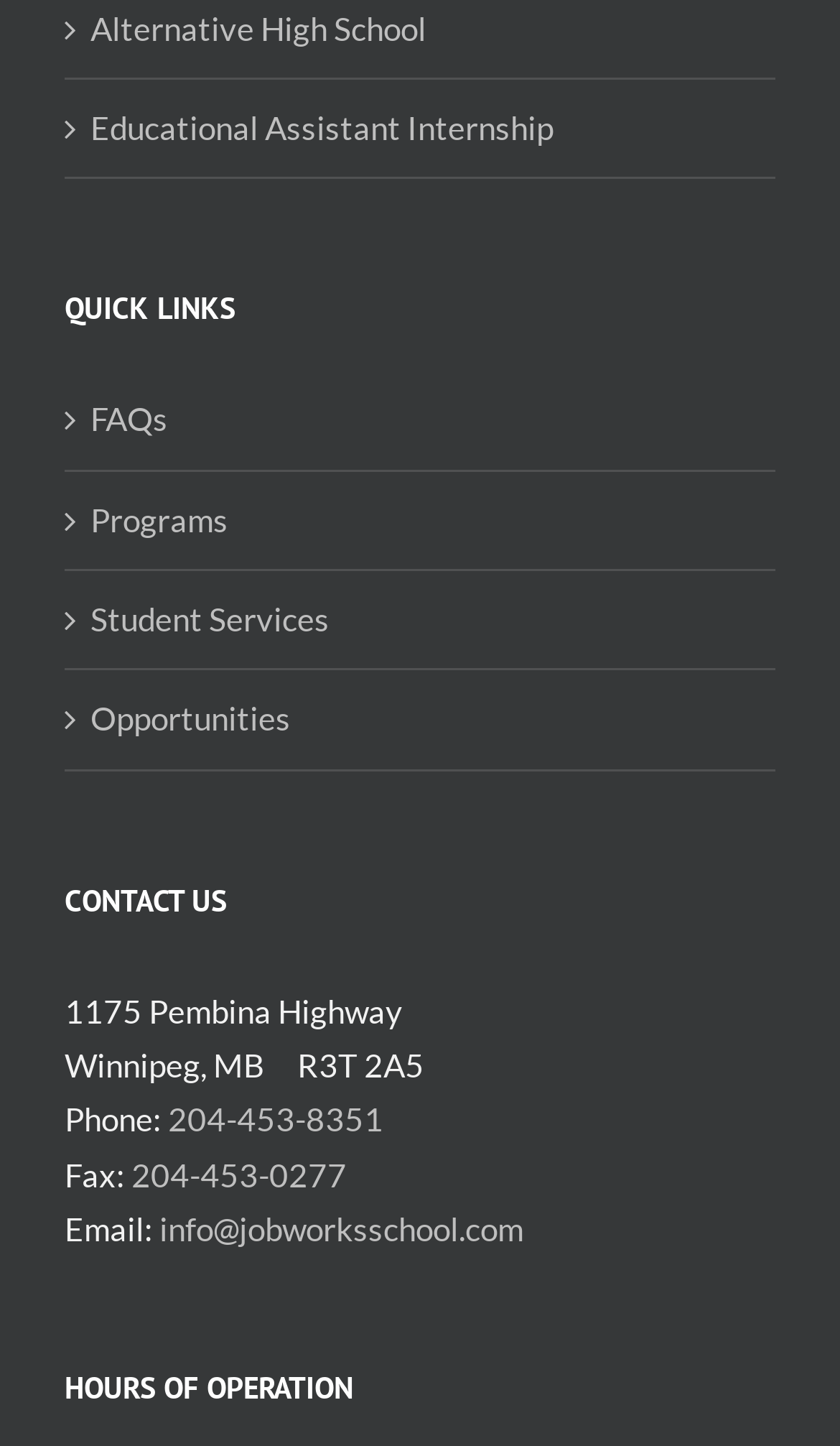Determine the bounding box coordinates of the section I need to click to execute the following instruction: "Click on the 'Pricing' link". Provide the coordinates as four float numbers between 0 and 1, i.e., [left, top, right, bottom].

None